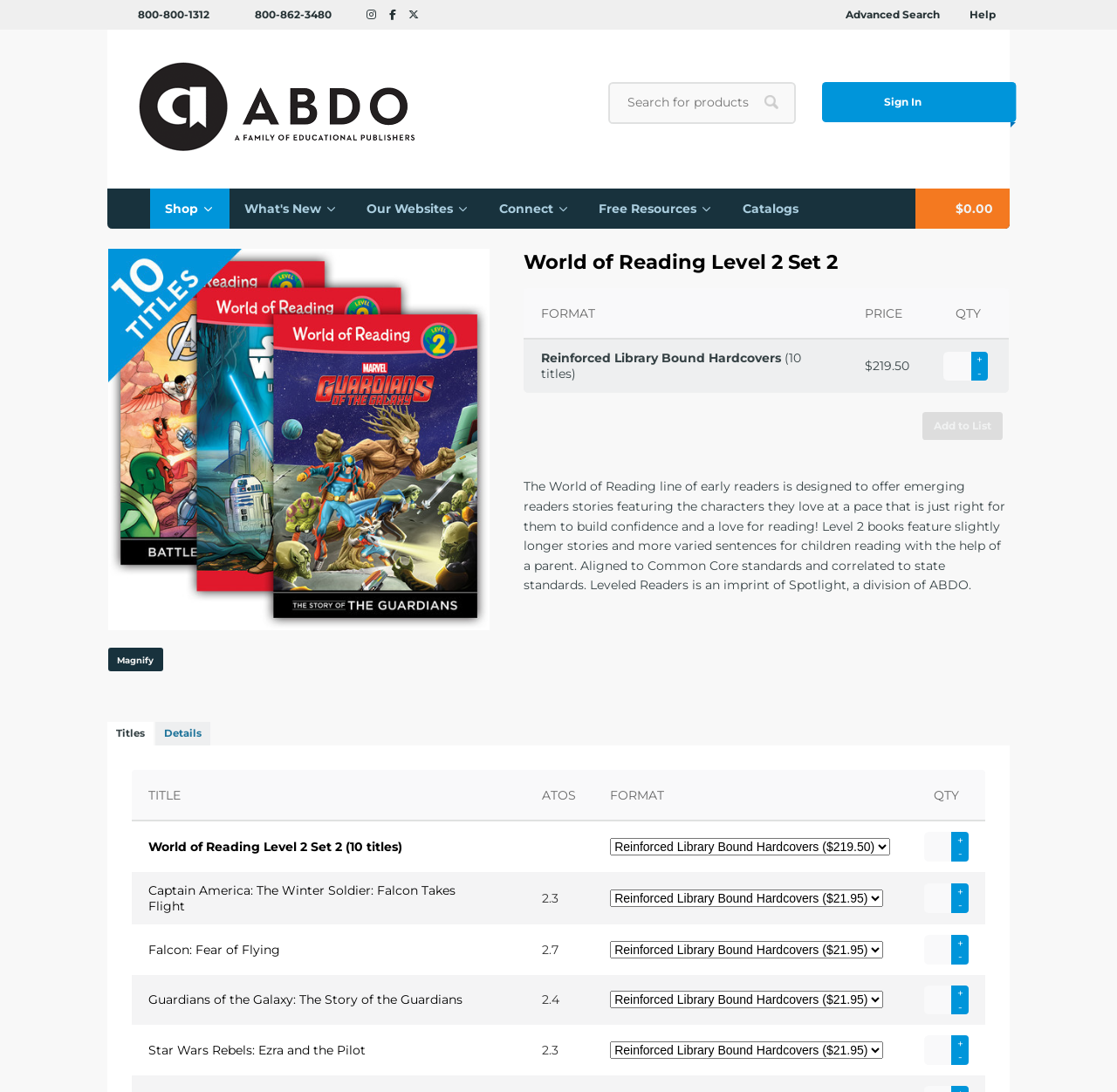Based on the element description Falcon: Fear of Flying, identify the bounding box of the UI element in the given webpage screenshot. The coordinates should be in the format (top-left x, top-left y, bottom-right x, bottom-right y) and must be between 0 and 1.

[0.133, 0.862, 0.422, 0.877]